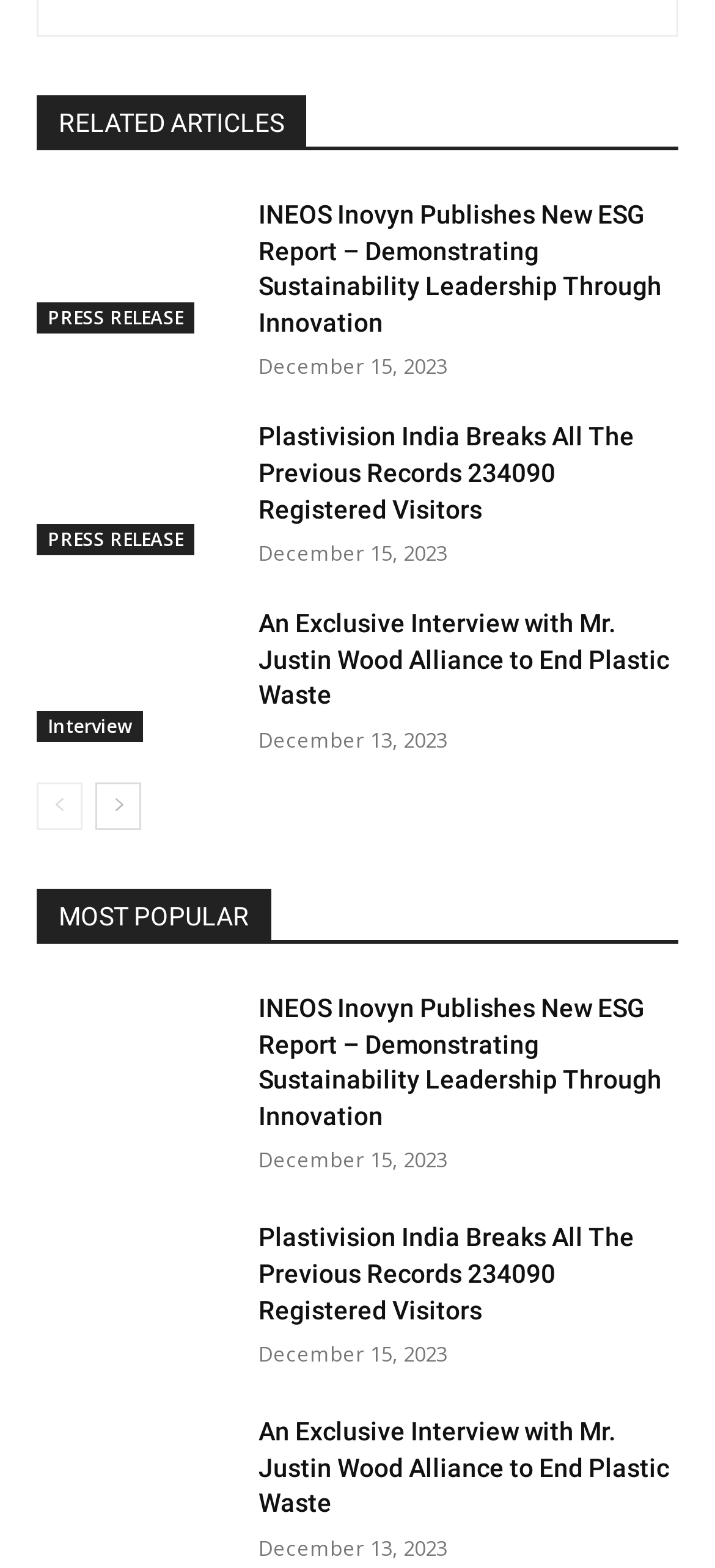Please give a short response to the question using one word or a phrase:
What is the name of the organization that published a new ESG report?

INEOS Inovyn